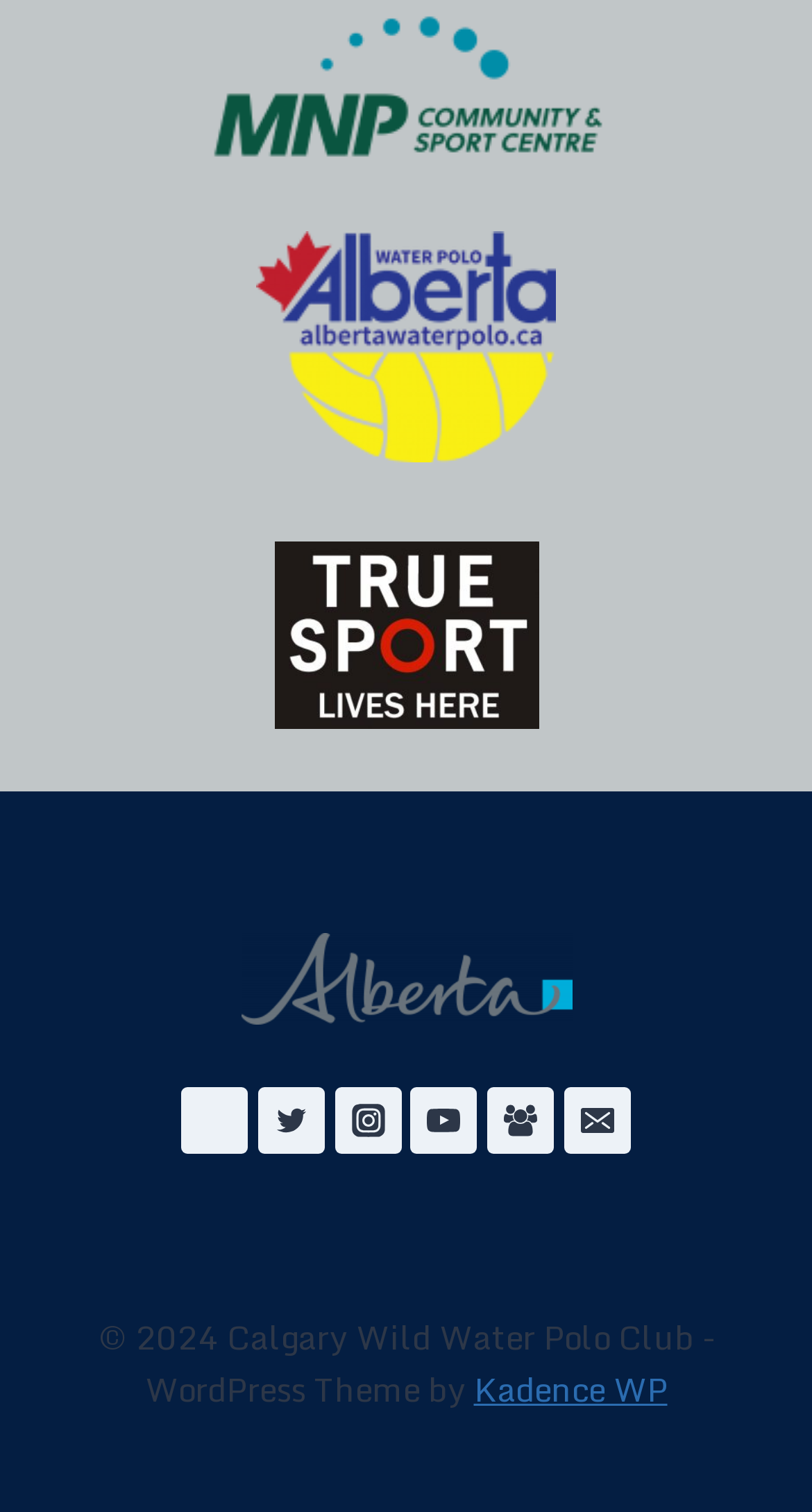Please find the bounding box for the UI element described by: "Kadence WP".

[0.583, 0.901, 0.822, 0.937]